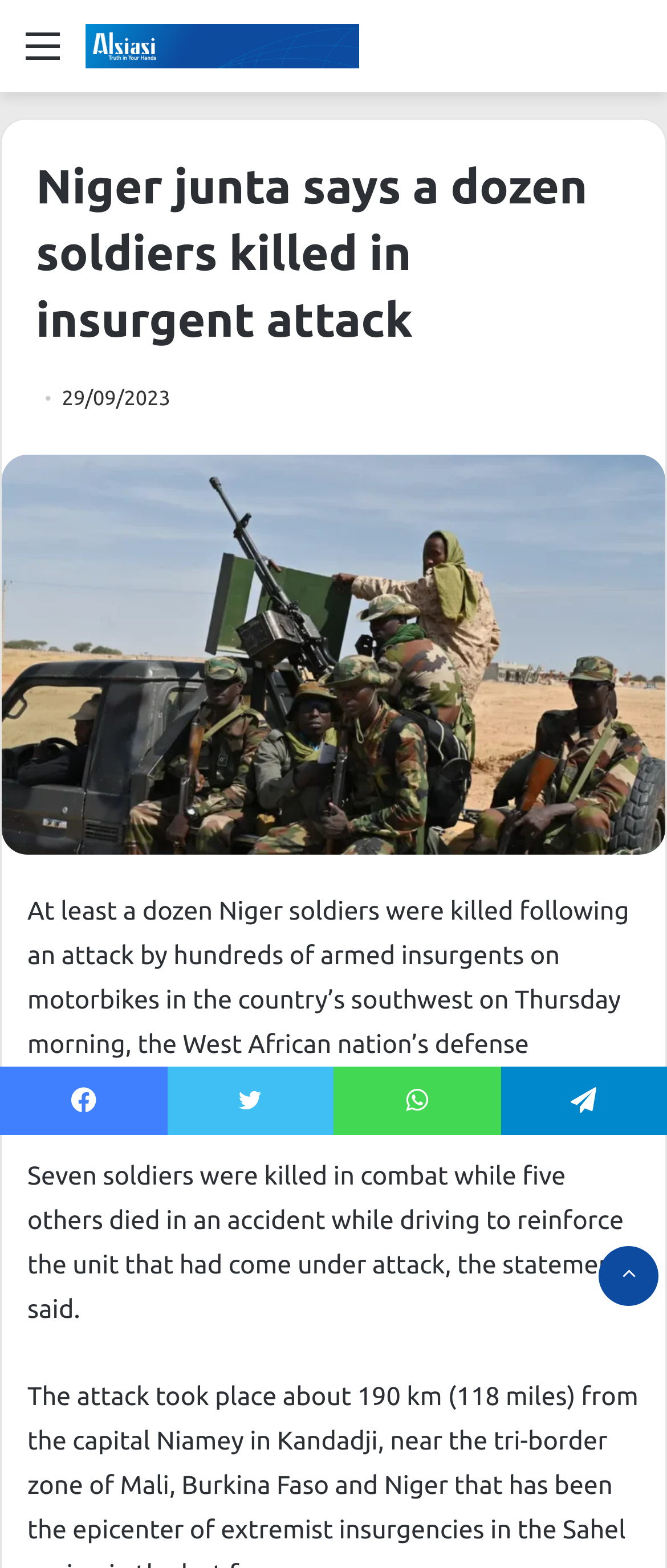What is the date of the incident?
Provide a detailed answer to the question using information from the image.

The article mentions the date '29/09/2023' which is likely the date when the incident occurred.